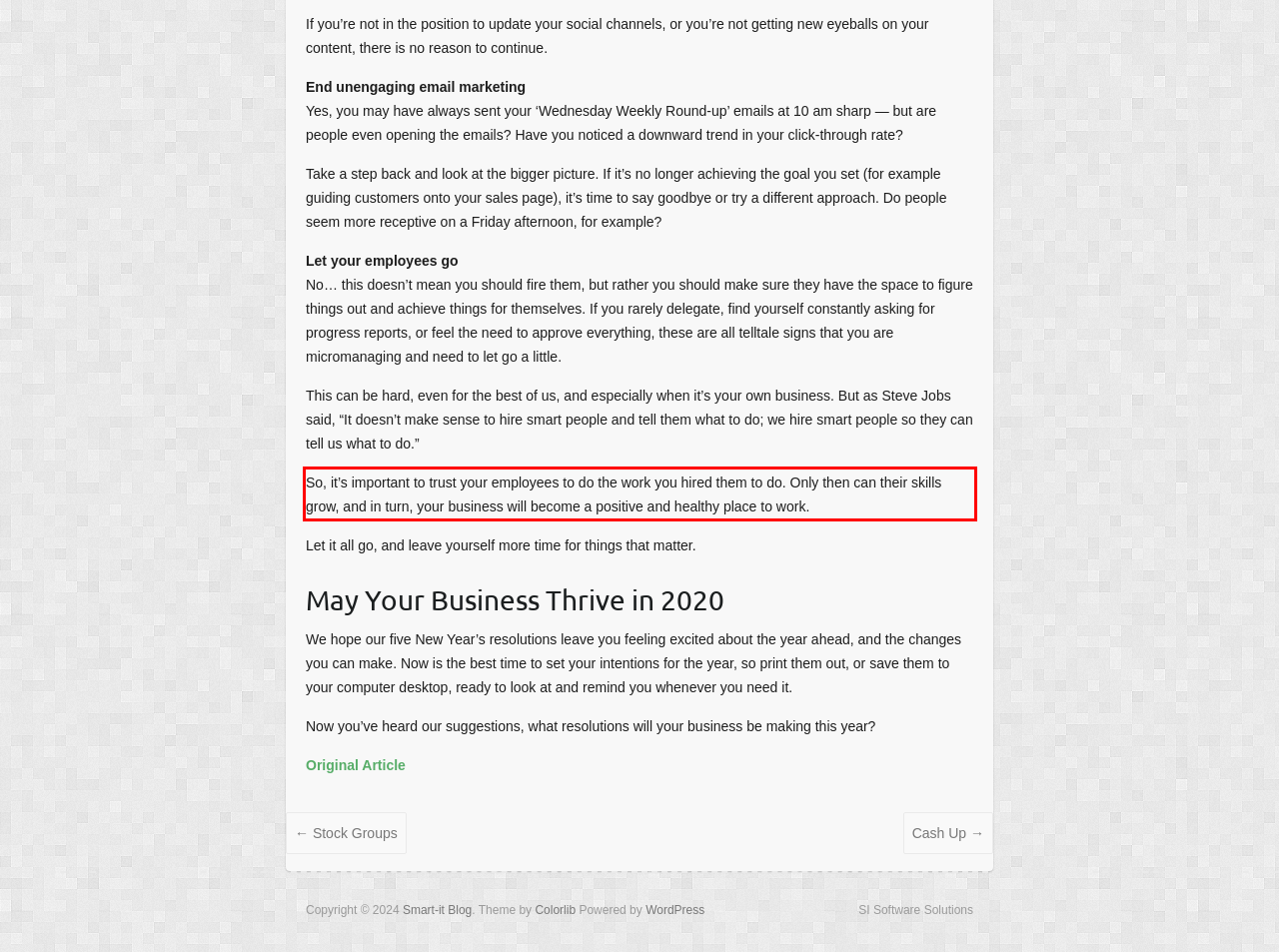Please identify the text within the red rectangular bounding box in the provided webpage screenshot.

So, it’s important to trust your employees to do the work you hired them to do. Only then can their skills grow, and in turn, your business will become a positive and healthy place to work.